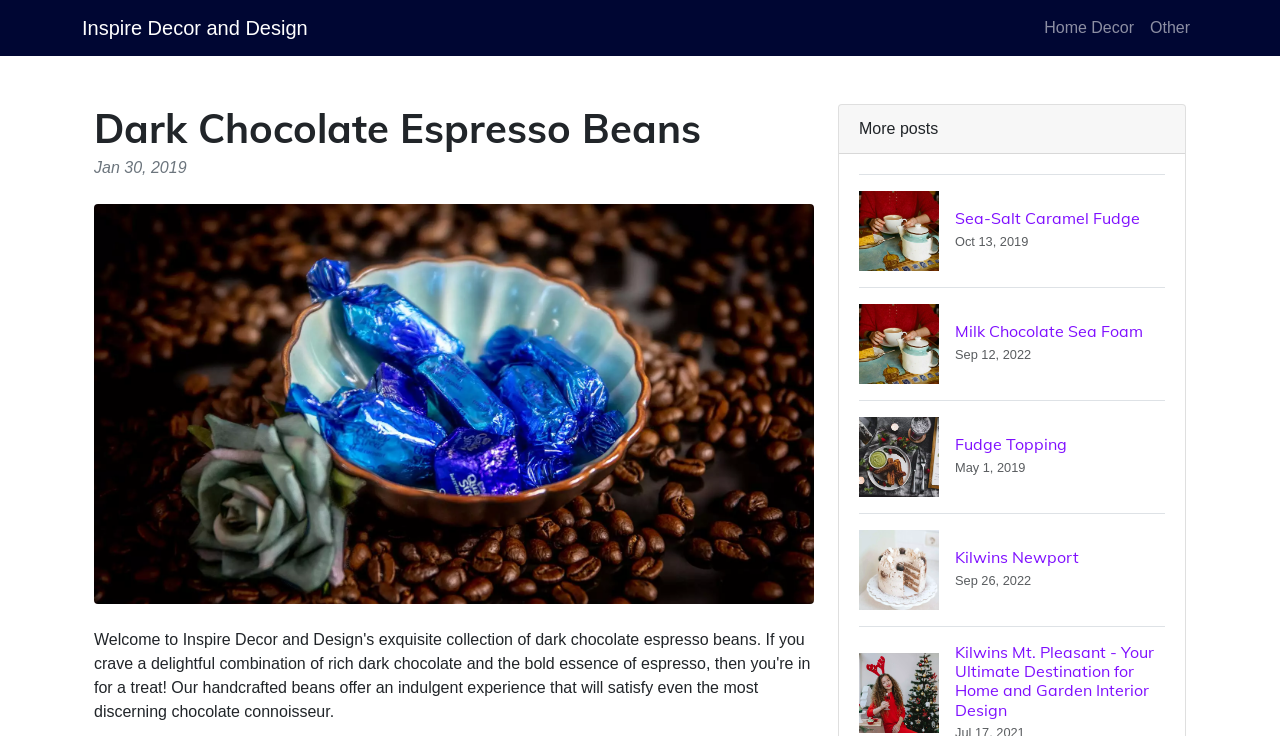How many images are there in the webpage?
Provide a one-word or short-phrase answer based on the image.

6